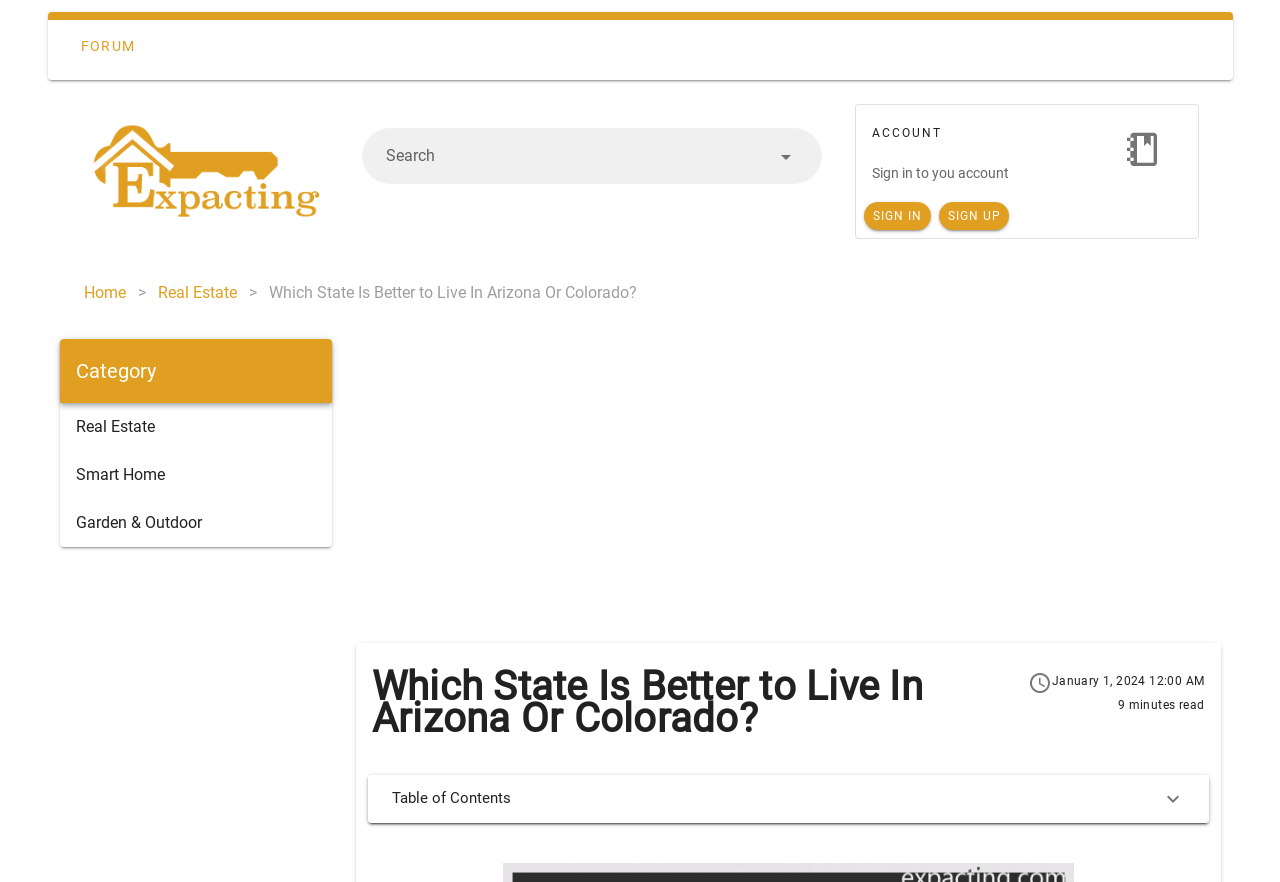Based on the element description: "Home", identify the bounding box coordinates for this UI element. The coordinates must be four float numbers between 0 and 1, listed as [left, top, right, bottom].

[0.065, 0.318, 0.098, 0.346]